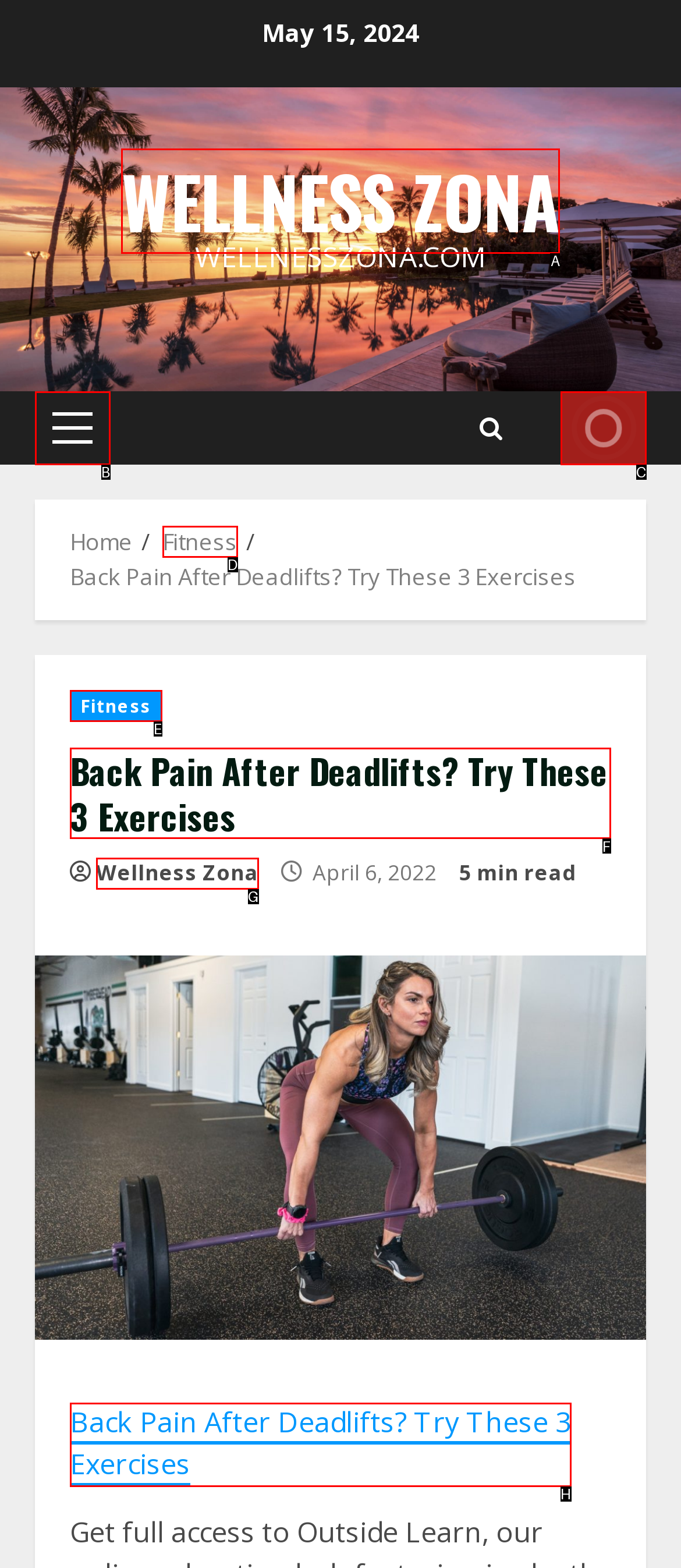Indicate the letter of the UI element that should be clicked to accomplish the task: read the article. Answer with the letter only.

F